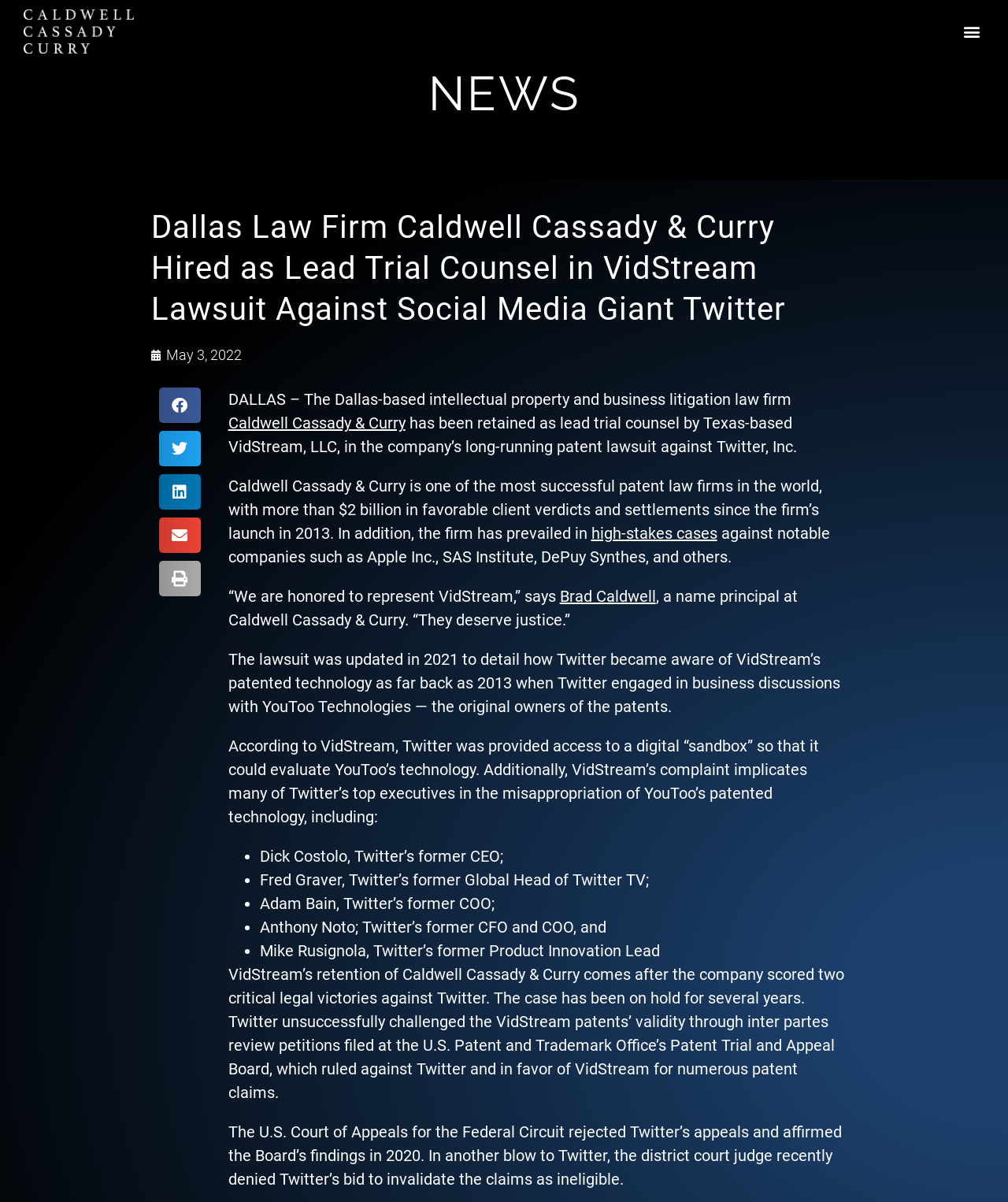How many Twitter executives are implicated in the misappropriation of YouToo’s patented technology?
Analyze the image and deliver a detailed answer to the question.

I found the answer by looking at the list of Twitter executives mentioned in the article, which includes Dick Costolo, Fred Graver, Adam Bain, Anthony Noto, and Mike Rusignola.